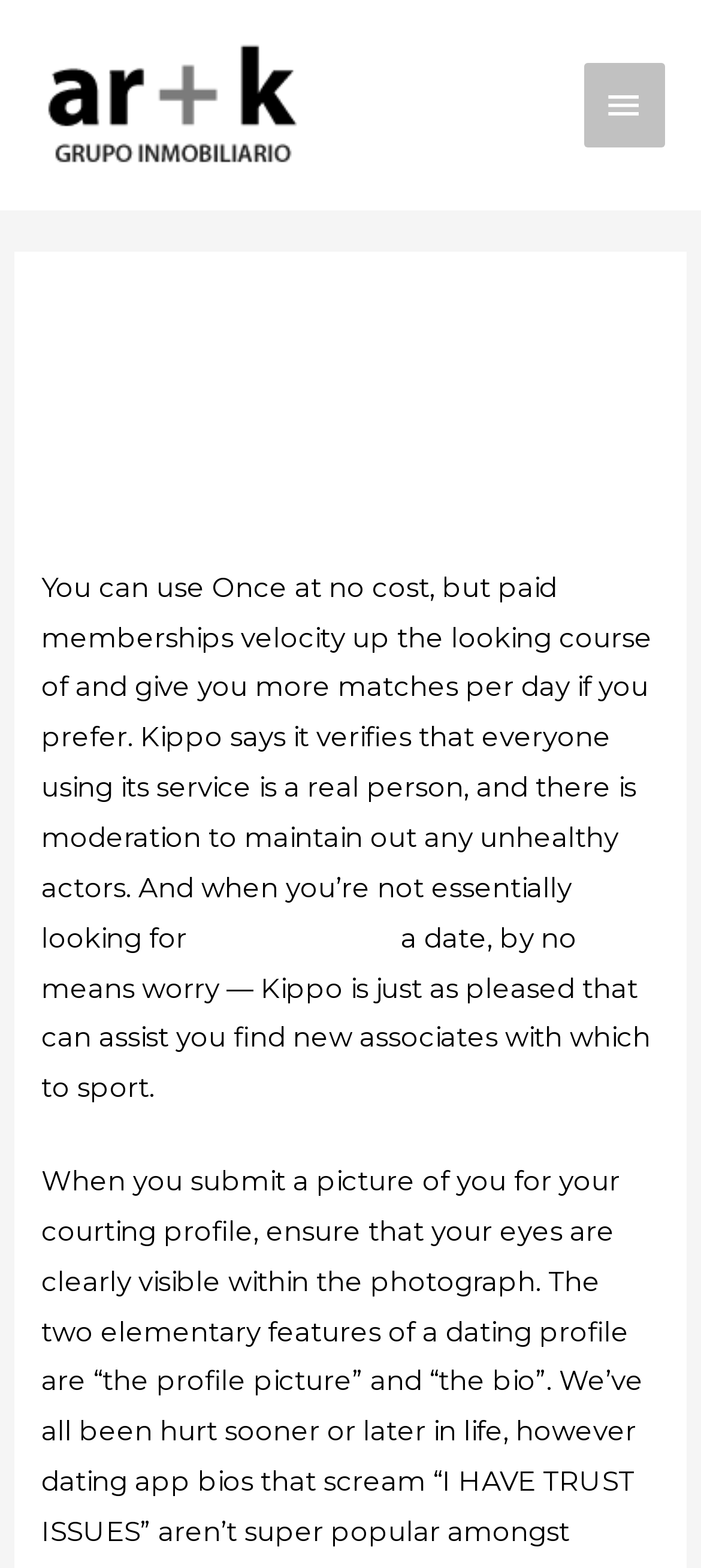Respond to the following question using a concise word or phrase: 
What is the logo of the website?

AR+K